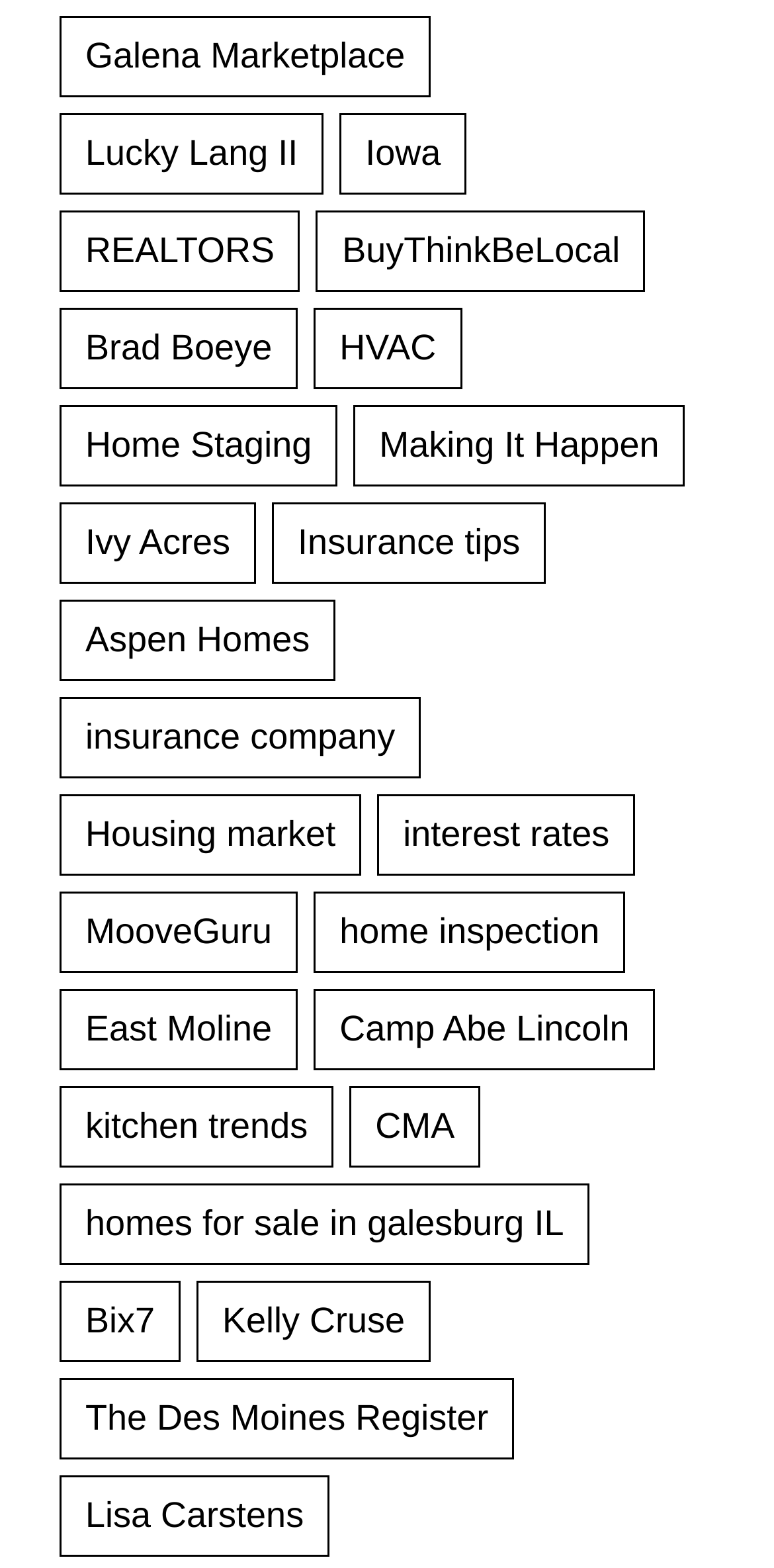Determine the bounding box coordinates of the target area to click to execute the following instruction: "Read The Des Moines Register."

[0.077, 0.879, 0.664, 0.931]